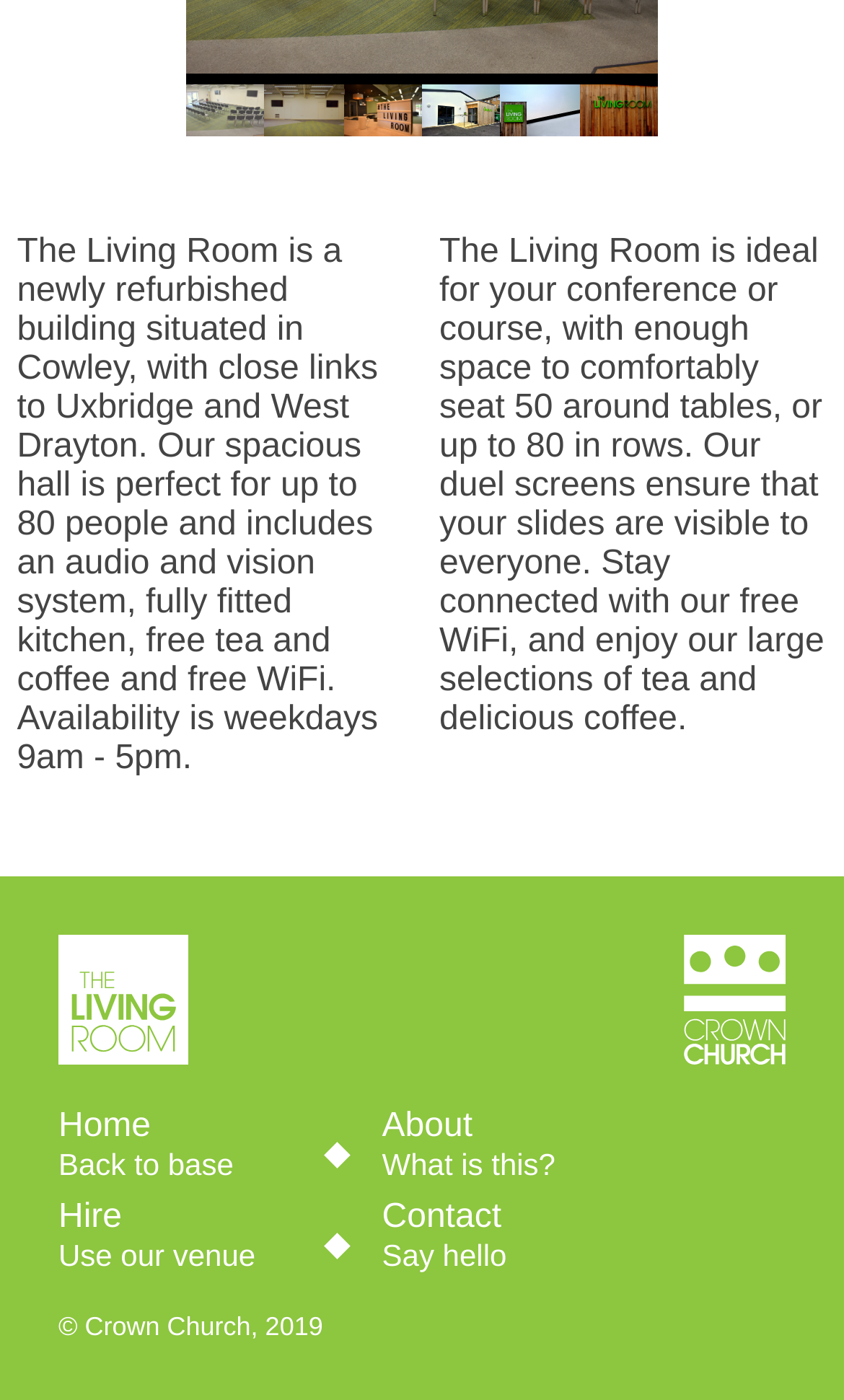Predict the bounding box of the UI element based on this description: "Terms and Conditions".

None